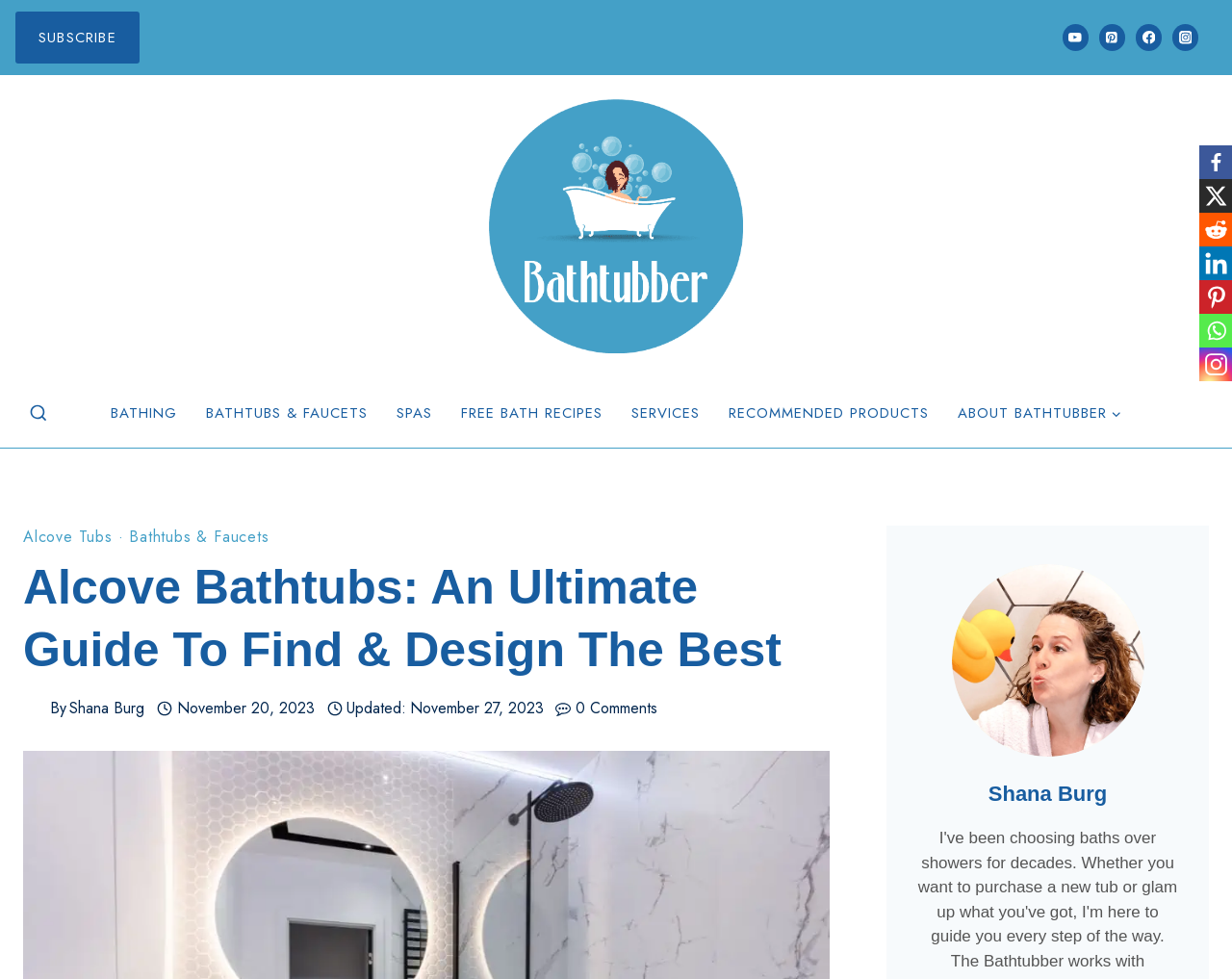Please reply with a single word or brief phrase to the question: 
How many social media links are there?

4